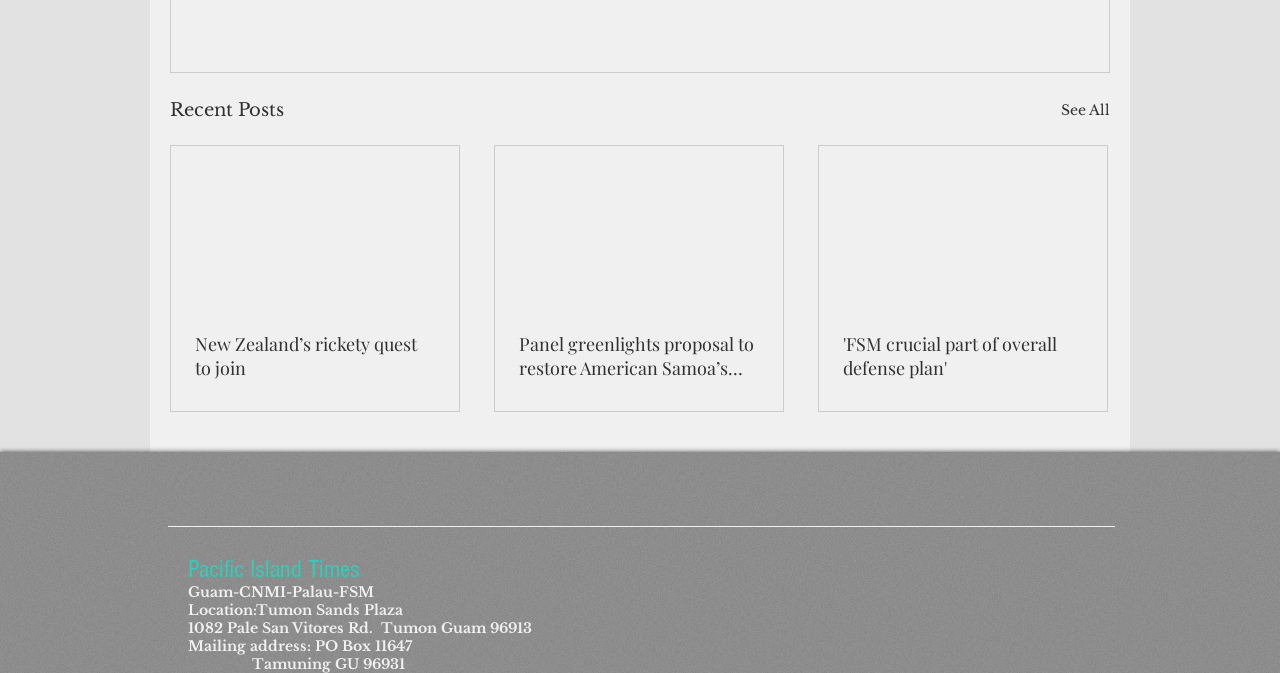Provide a brief response to the question using a single word or phrase: 
How many recent posts are displayed?

3